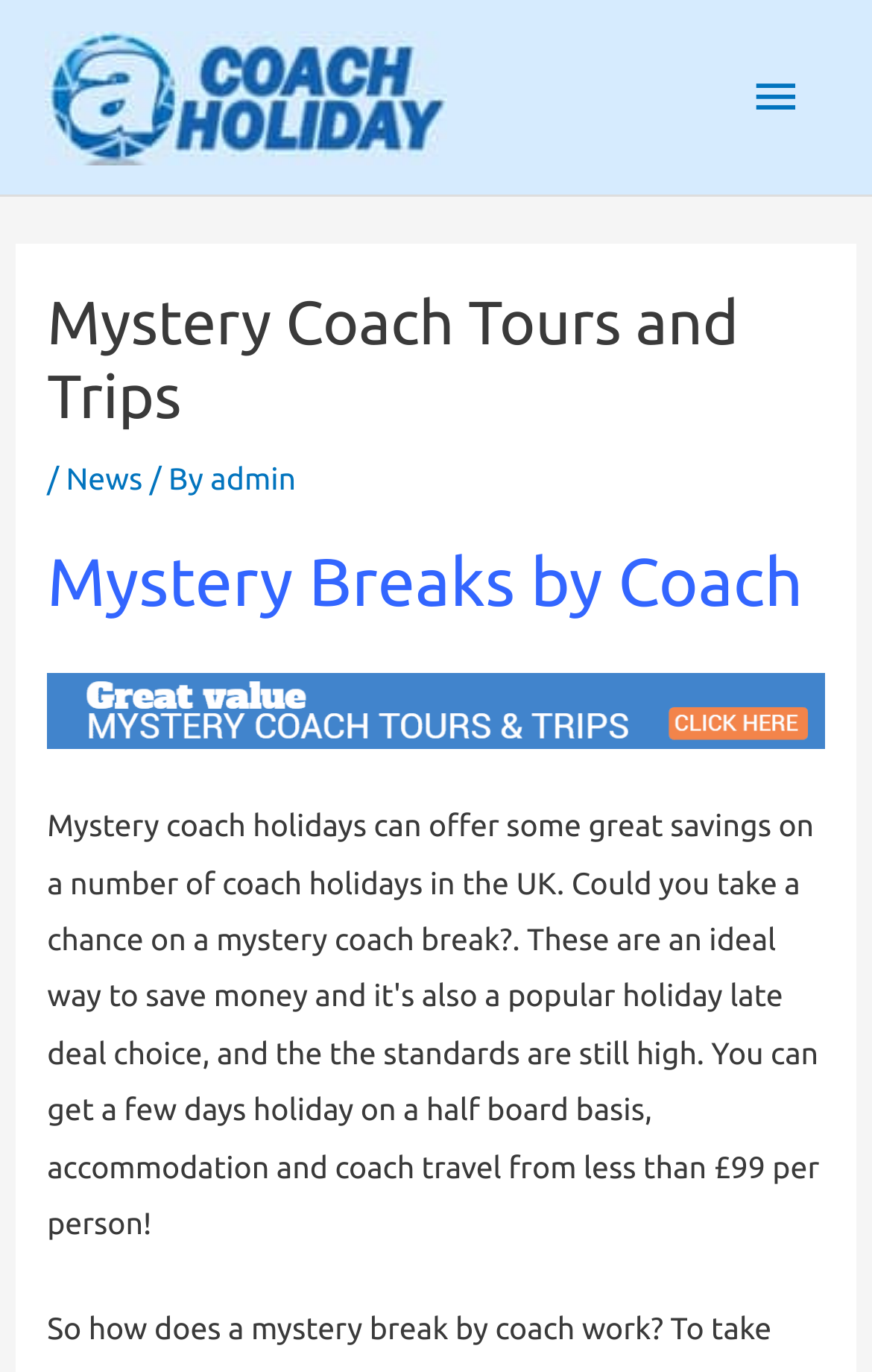Extract the top-level heading from the webpage and provide its text.

Mystery Coach Tours and Trips